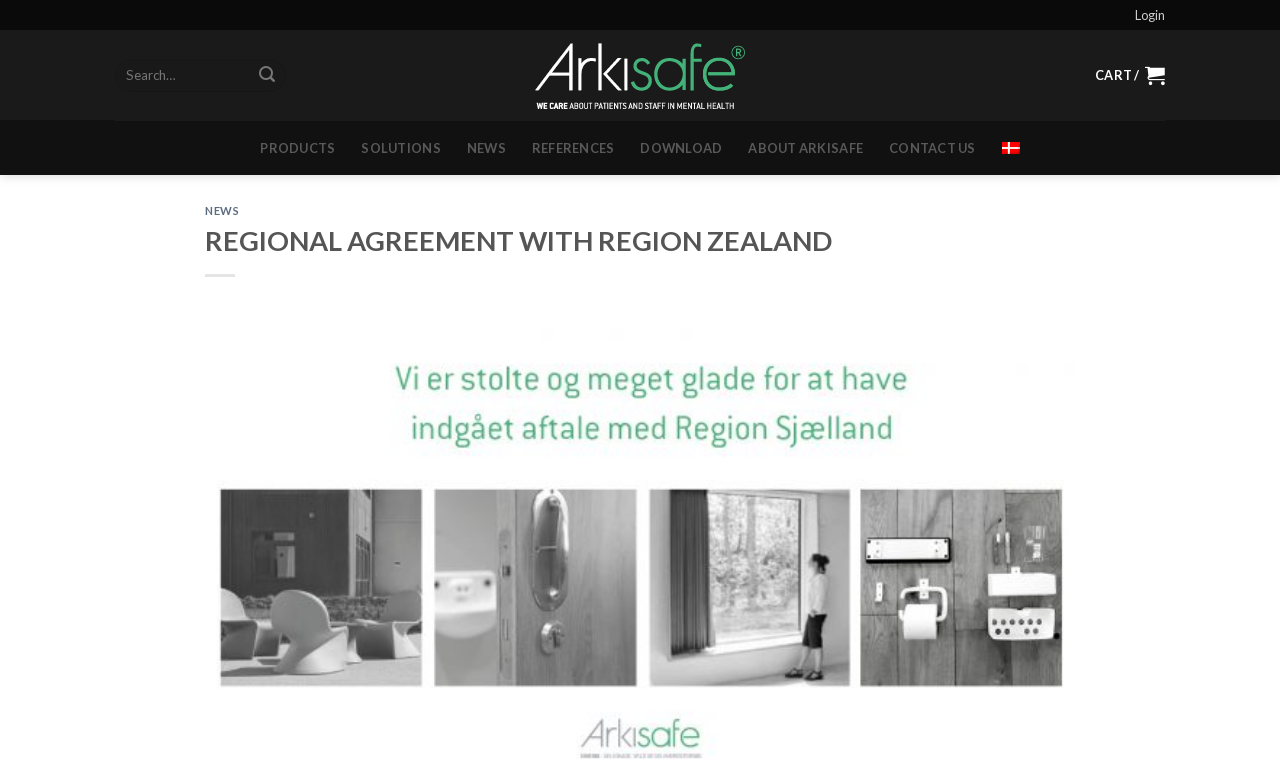Identify the bounding box coordinates of the clickable region to carry out the given instruction: "Enter comments".

None